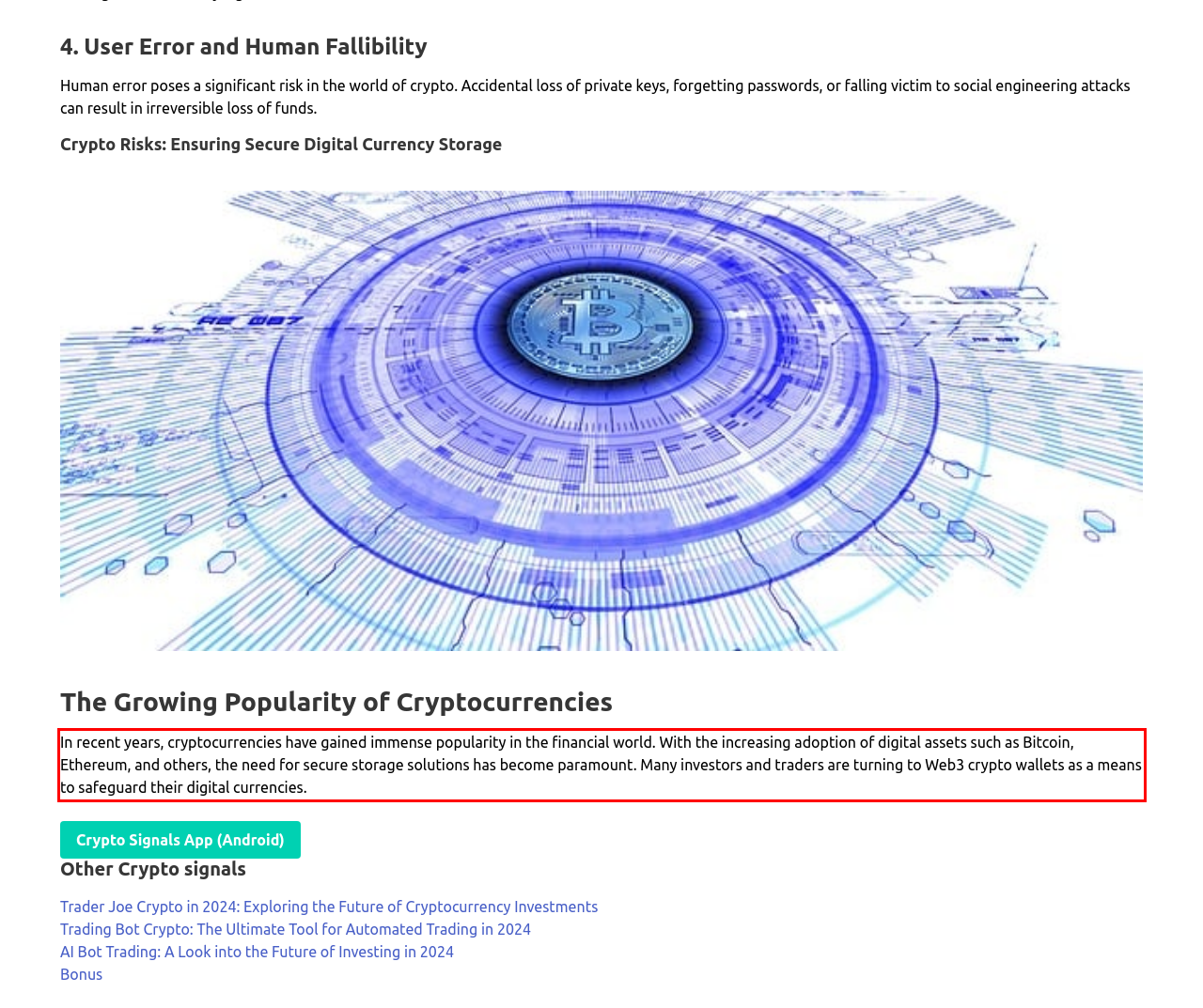Given a screenshot of a webpage containing a red bounding box, perform OCR on the text within this red bounding box and provide the text content.

In recent years, cryptocurrencies have gained immense popularity in the financial world. With the increasing adoption of digital assets such as Bitcoin, Ethereum, and others, the need for secure storage solutions has become paramount. Many investors and traders are turning to Web3 crypto wallets as a means to safeguard their digital currencies.